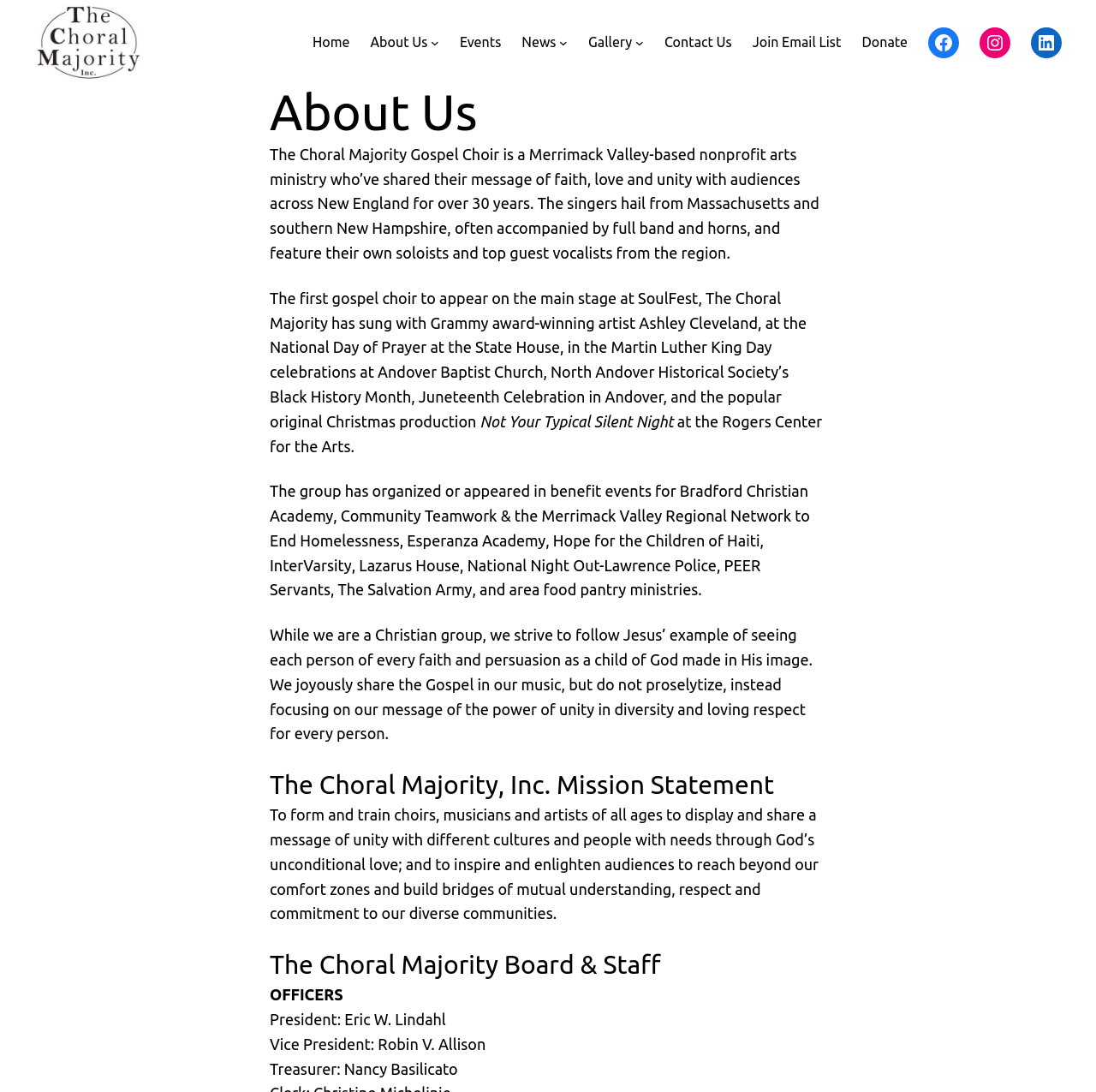From the screenshot, find the bounding box of the UI element matching this description: "Home". Supply the bounding box coordinates in the form [left, top, right, bottom], each a float between 0 and 1.

[0.285, 0.029, 0.319, 0.049]